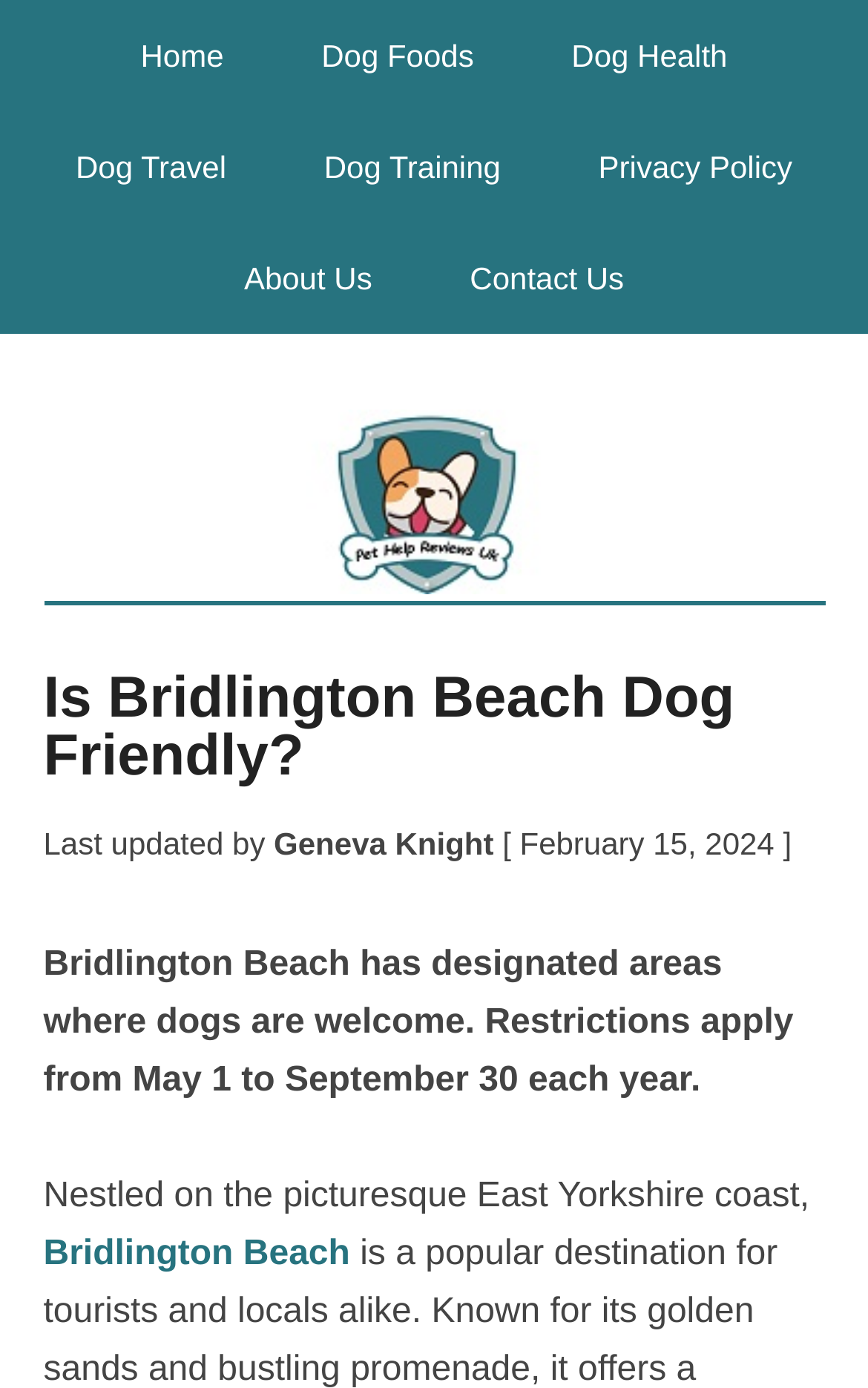Specify the bounding box coordinates of the element's region that should be clicked to achieve the following instruction: "contact us". The bounding box coordinates consist of four float numbers between 0 and 1, in the format [left, top, right, bottom].

[0.49, 0.16, 0.77, 0.241]